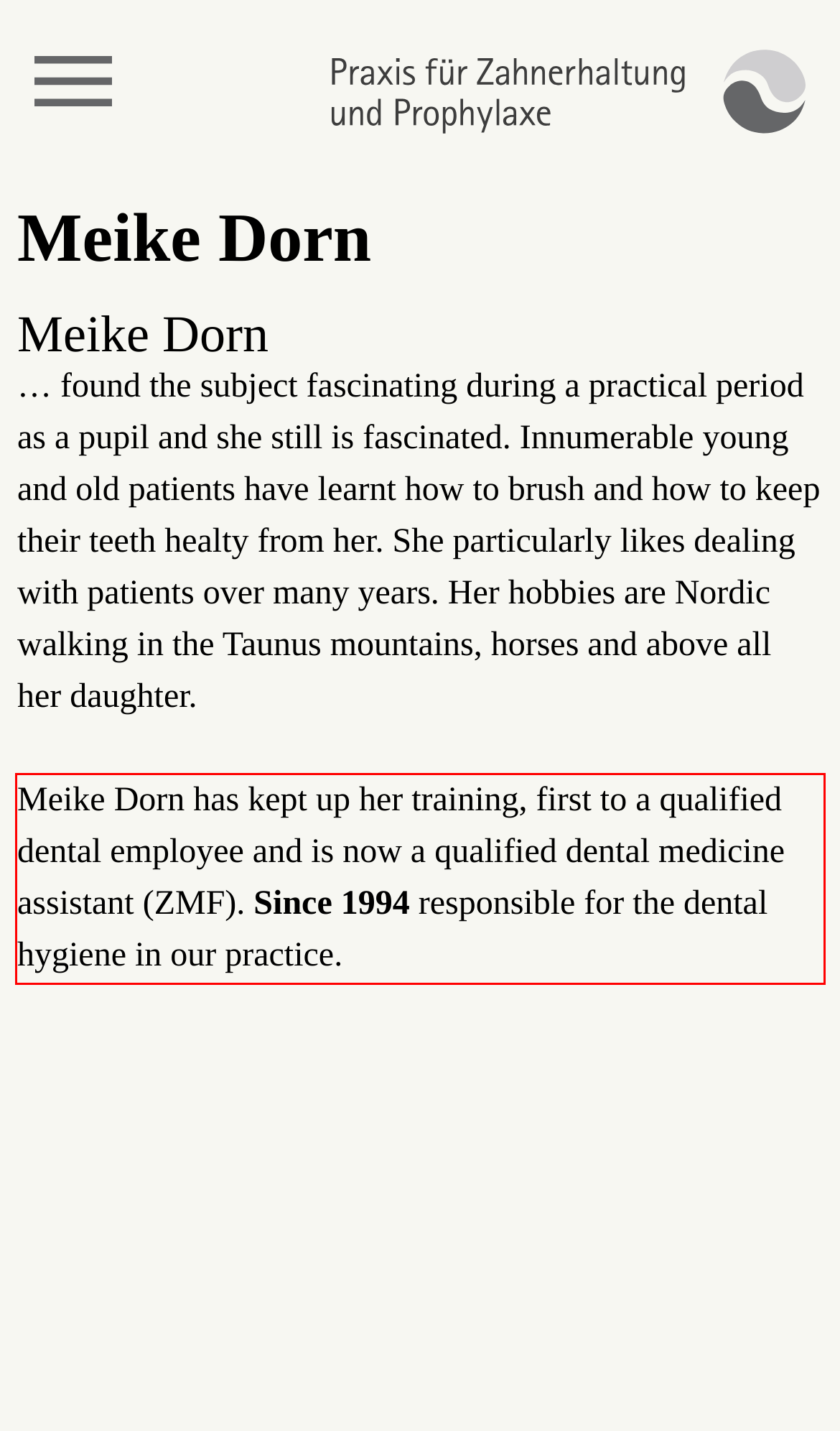Please examine the screenshot of the webpage and read the text present within the red rectangle bounding box.

Meike Dorn has kept up her training, first to a qualified dental employee and is now a qualified dental medicine assistant (ZMF). Since 1994 responsible for the dental hygiene in our practice.